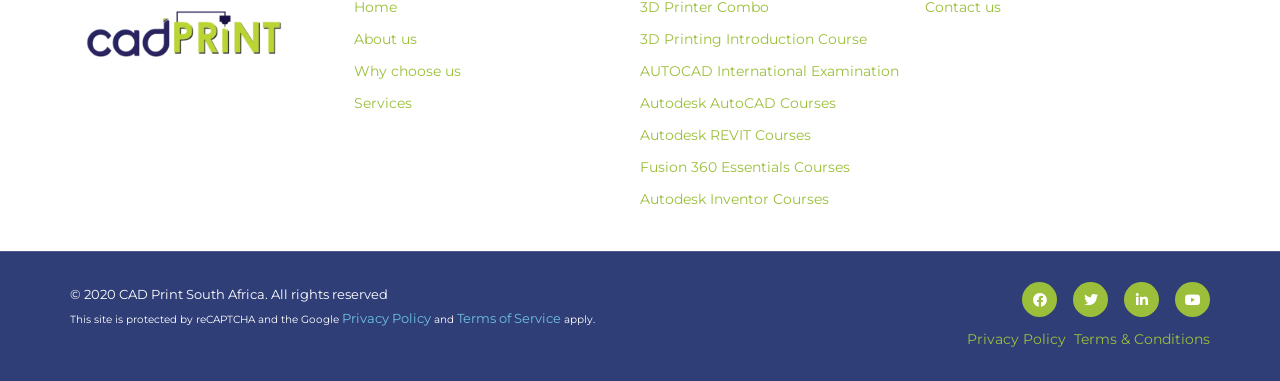Please identify the coordinates of the bounding box that should be clicked to fulfill this instruction: "Subscribe to the 'ECTRIMS Bulletins'".

None